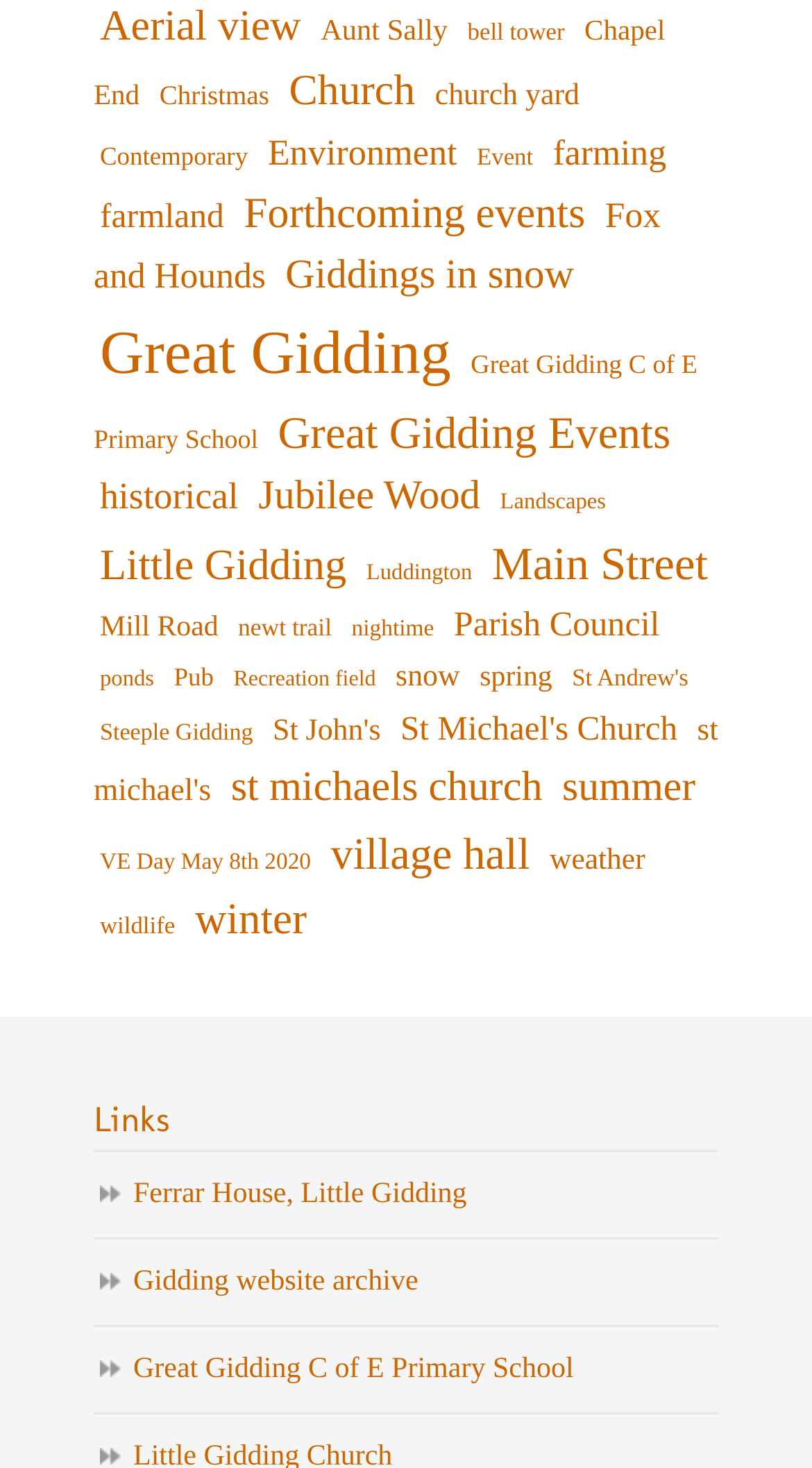Show me the bounding box coordinates of the clickable region to achieve the task as per the instruction: "Explore 'Christmas' items".

[0.189, 0.049, 0.339, 0.079]